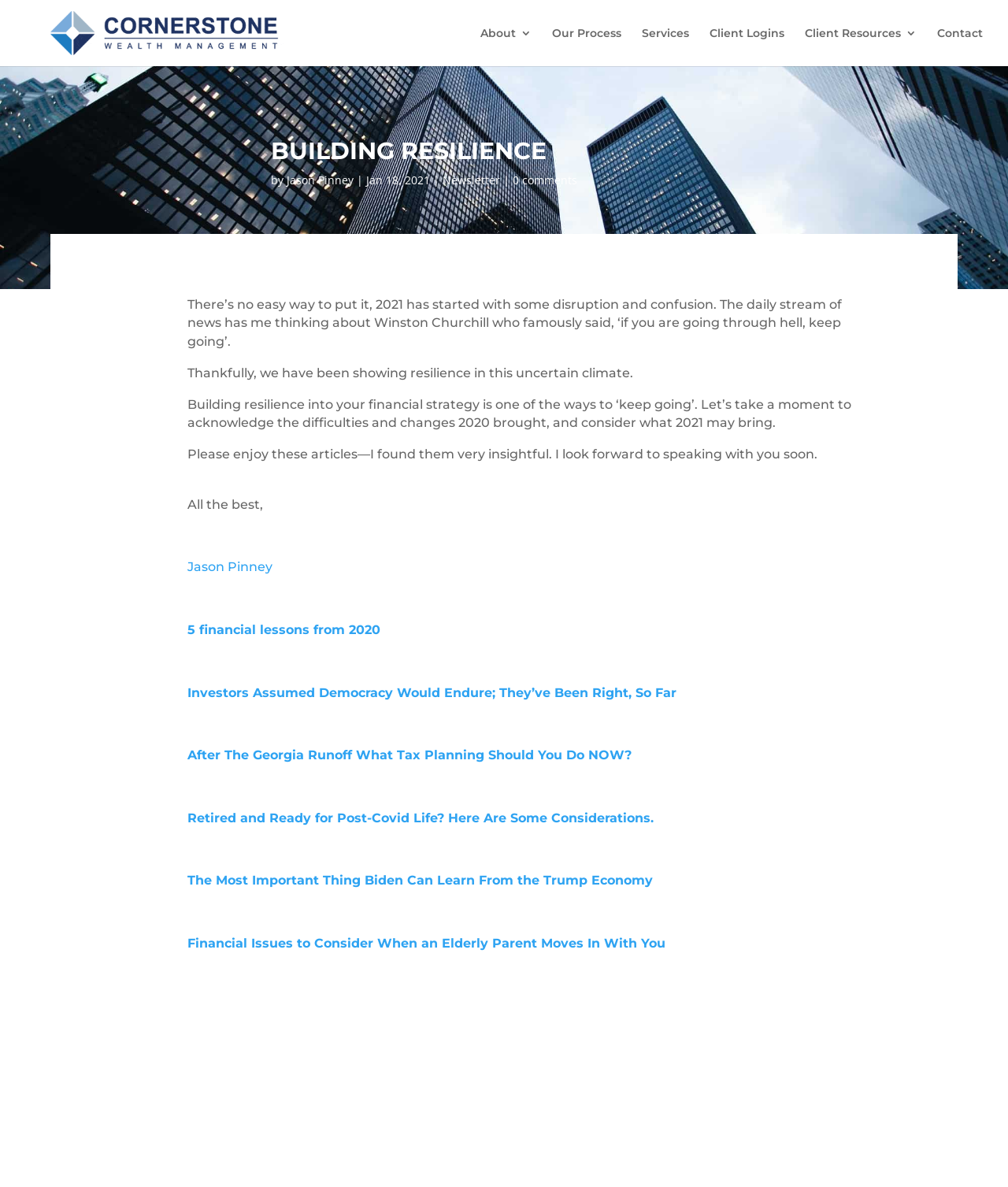Please determine the bounding box coordinates of the element to click in order to execute the following instruction: "Read the '5 financial lessons from 2020' article". The coordinates should be four float numbers between 0 and 1, specified as [left, top, right, bottom].

[0.186, 0.524, 0.378, 0.537]